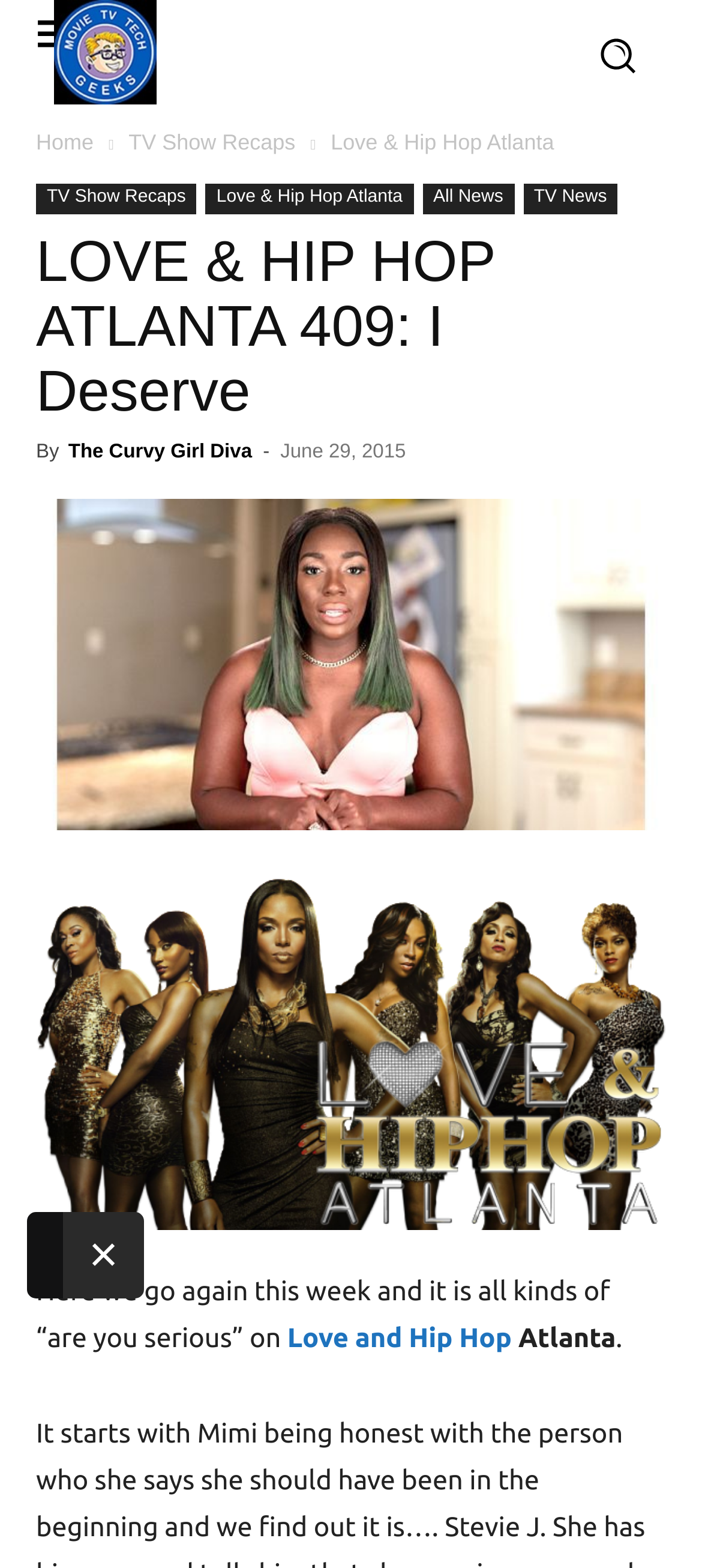Can you specify the bounding box coordinates of the area that needs to be clicked to fulfill the following instruction: "Click the 'Home' link"?

[0.051, 0.083, 0.133, 0.099]